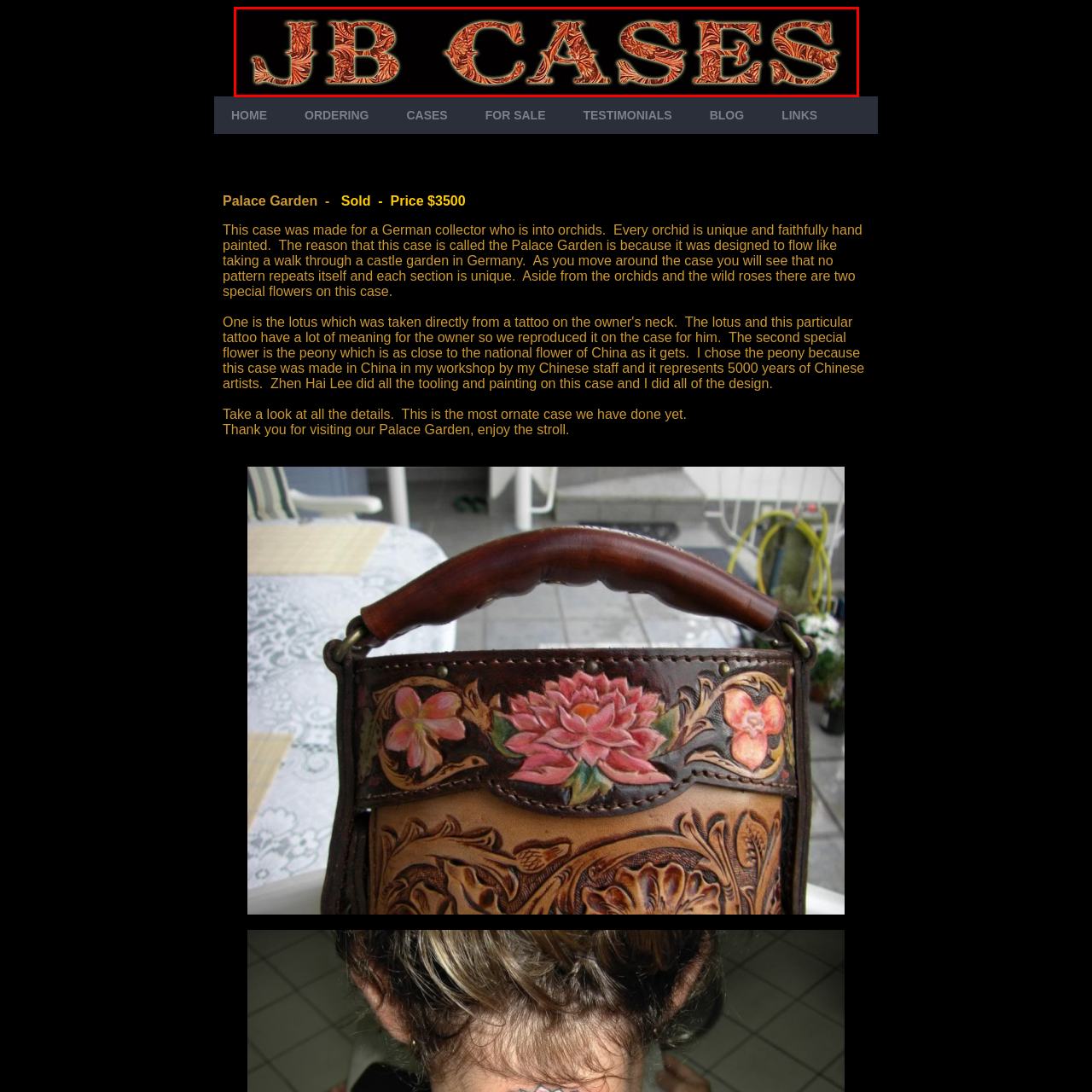What is the tone of the logo's presentation?
View the image highlighted by the red bounding box and provide your answer in a single word or a brief phrase.

Sophisticated and alluring